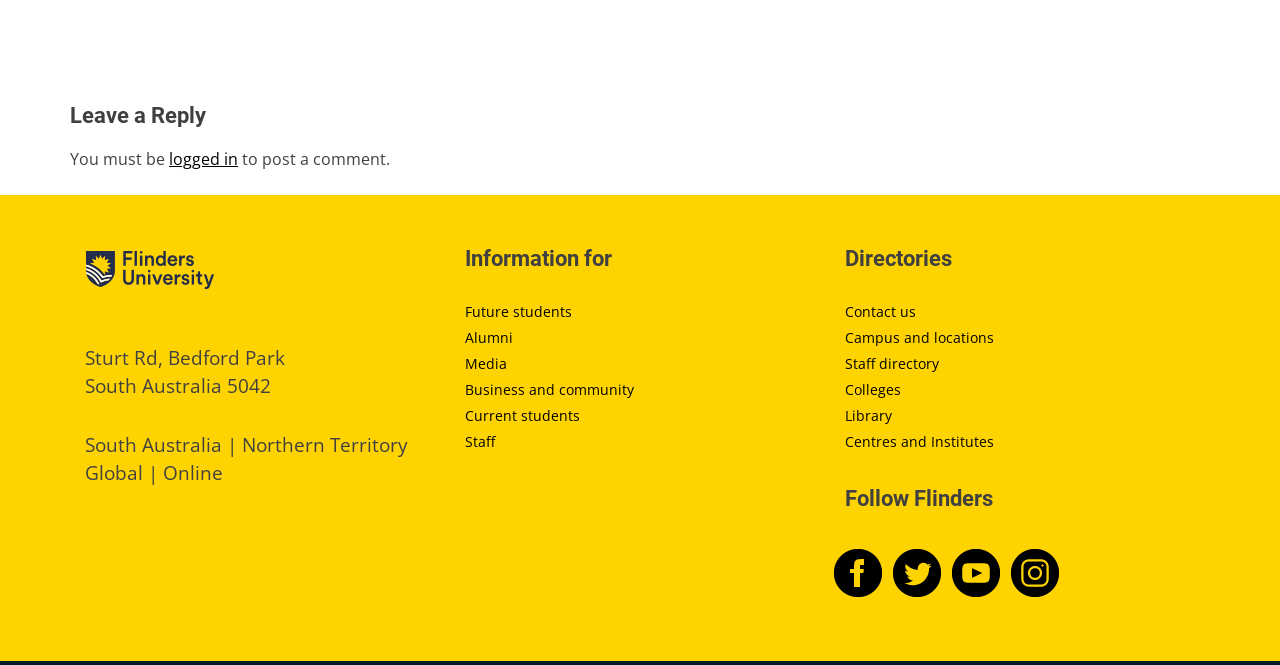Based on the element description "logged in", predict the bounding box coordinates of the UI element.

[0.132, 0.222, 0.186, 0.255]